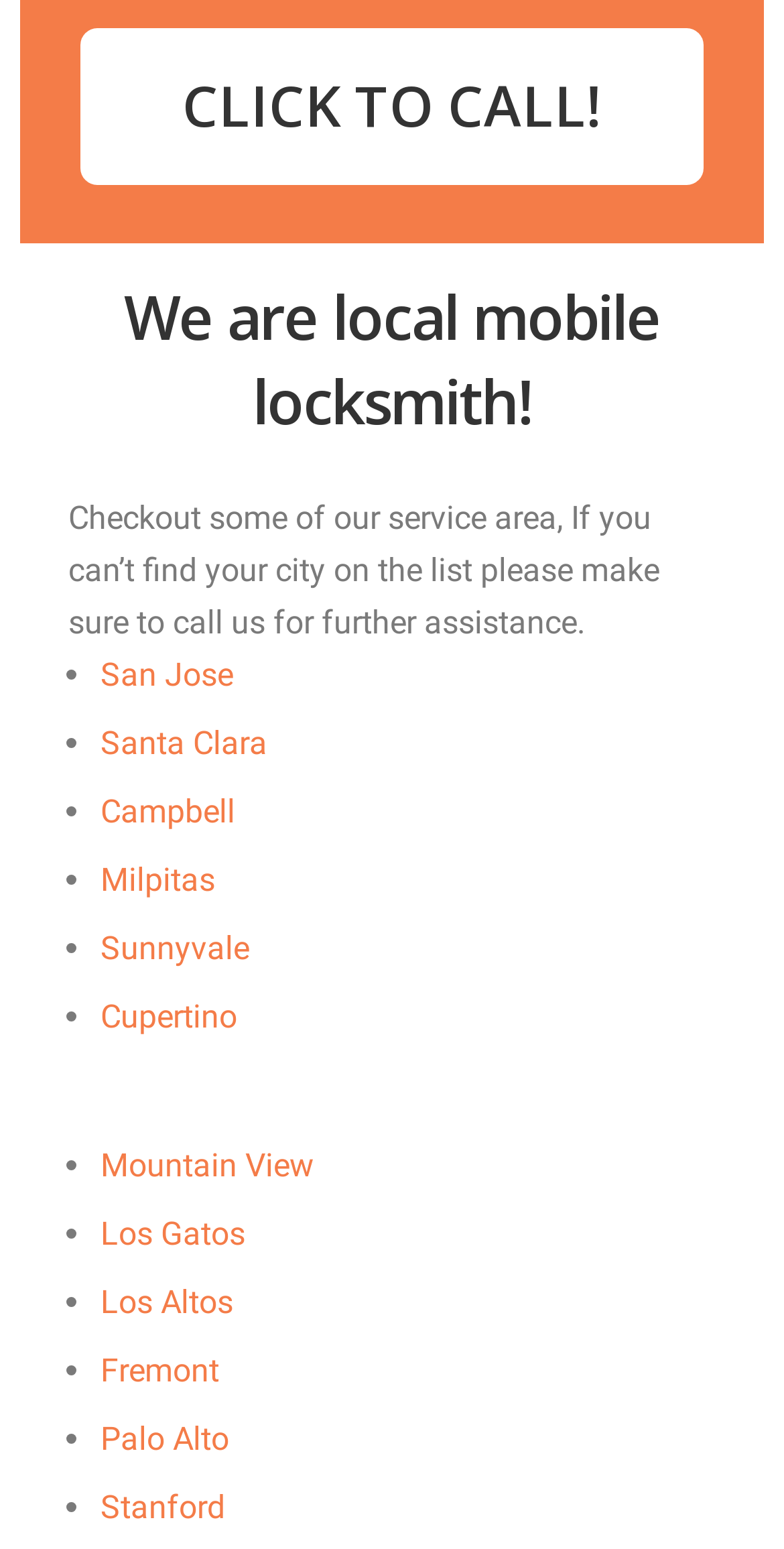Please provide a comprehensive response to the question below by analyzing the image: 
What is the business type of this website?

The website has a heading 'We are local mobile locksmith!' and a link 'CLICK TO CALL!' which suggests that the business type of this website is a locksmith service.